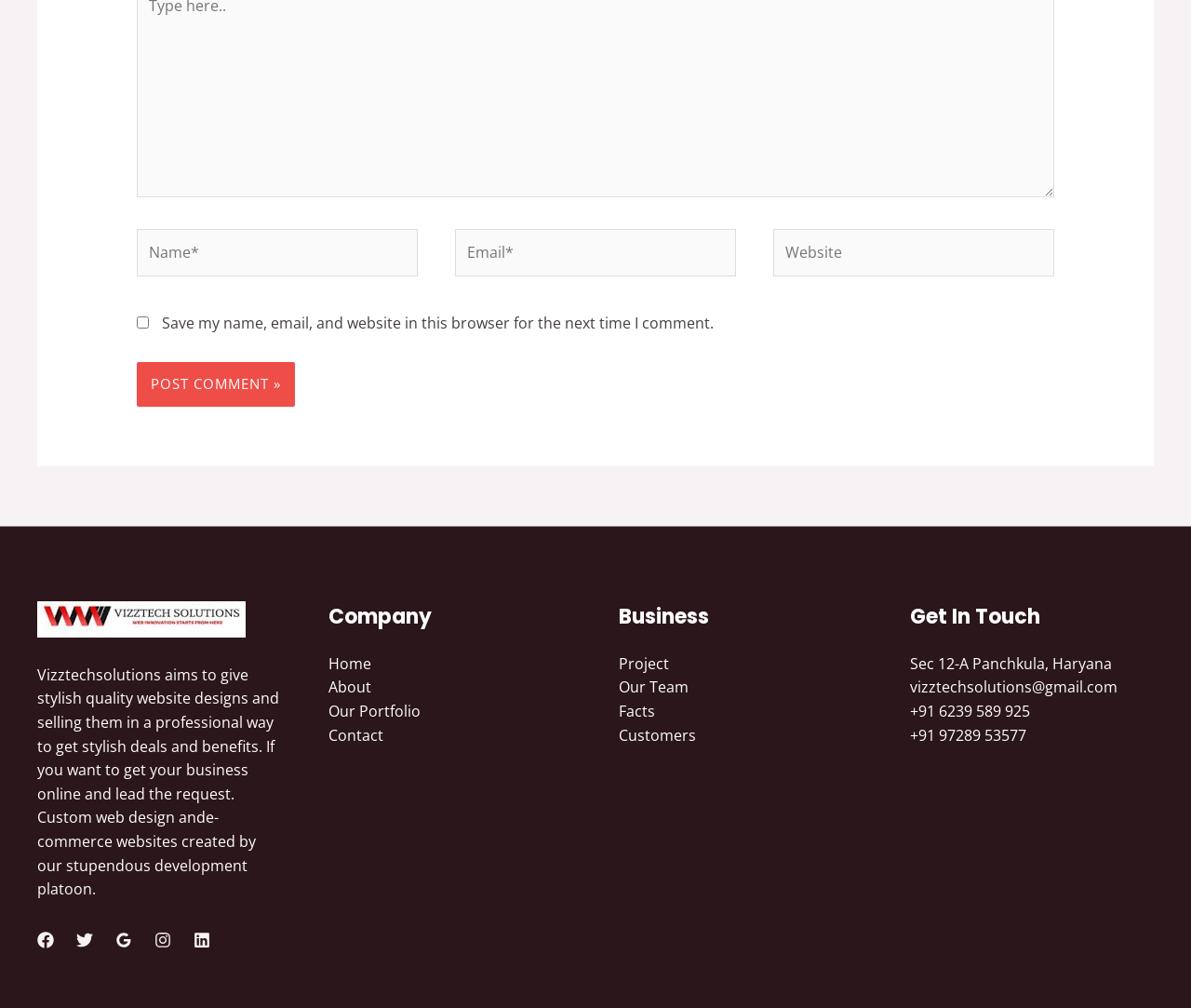What is the company's location?
Provide a detailed and extensive answer to the question.

The company's location is provided in the 'Get In Touch' section of the footer, which is specified as 'Sec 12-A Panchkula, Haryana'.